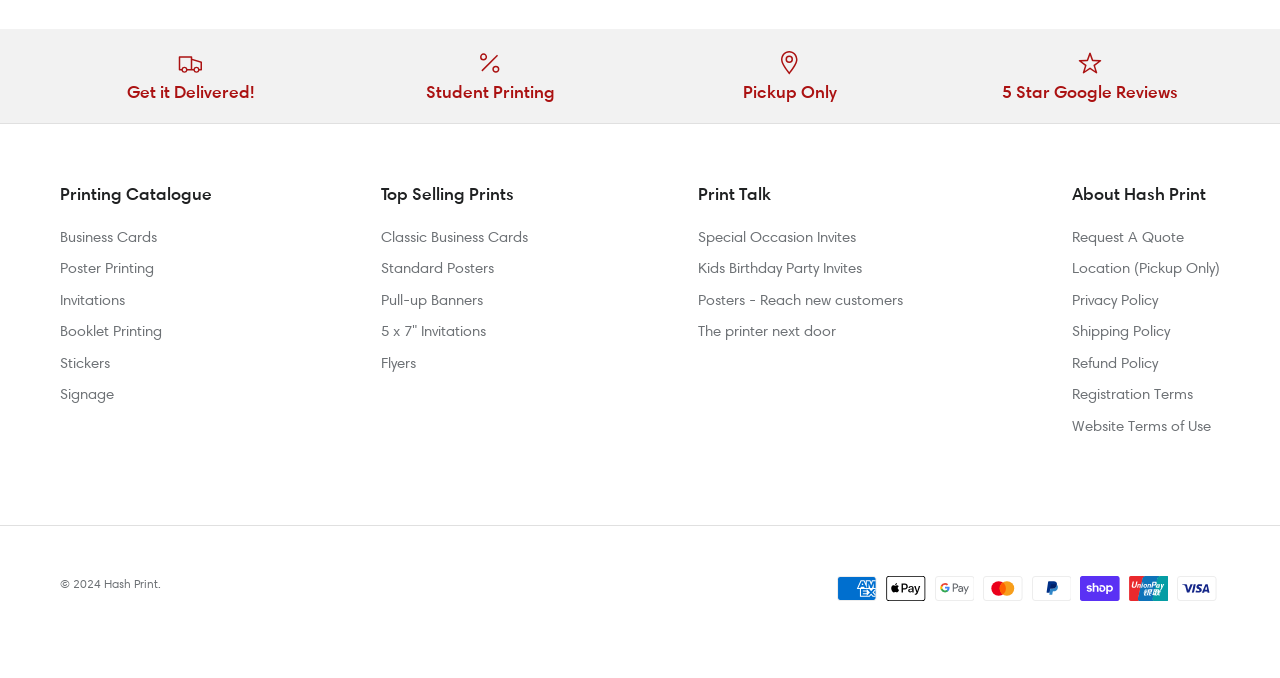What type of products can be printed?
Based on the image, provide a one-word or brief-phrase response.

Business Cards, Posters, Invitations, etc.